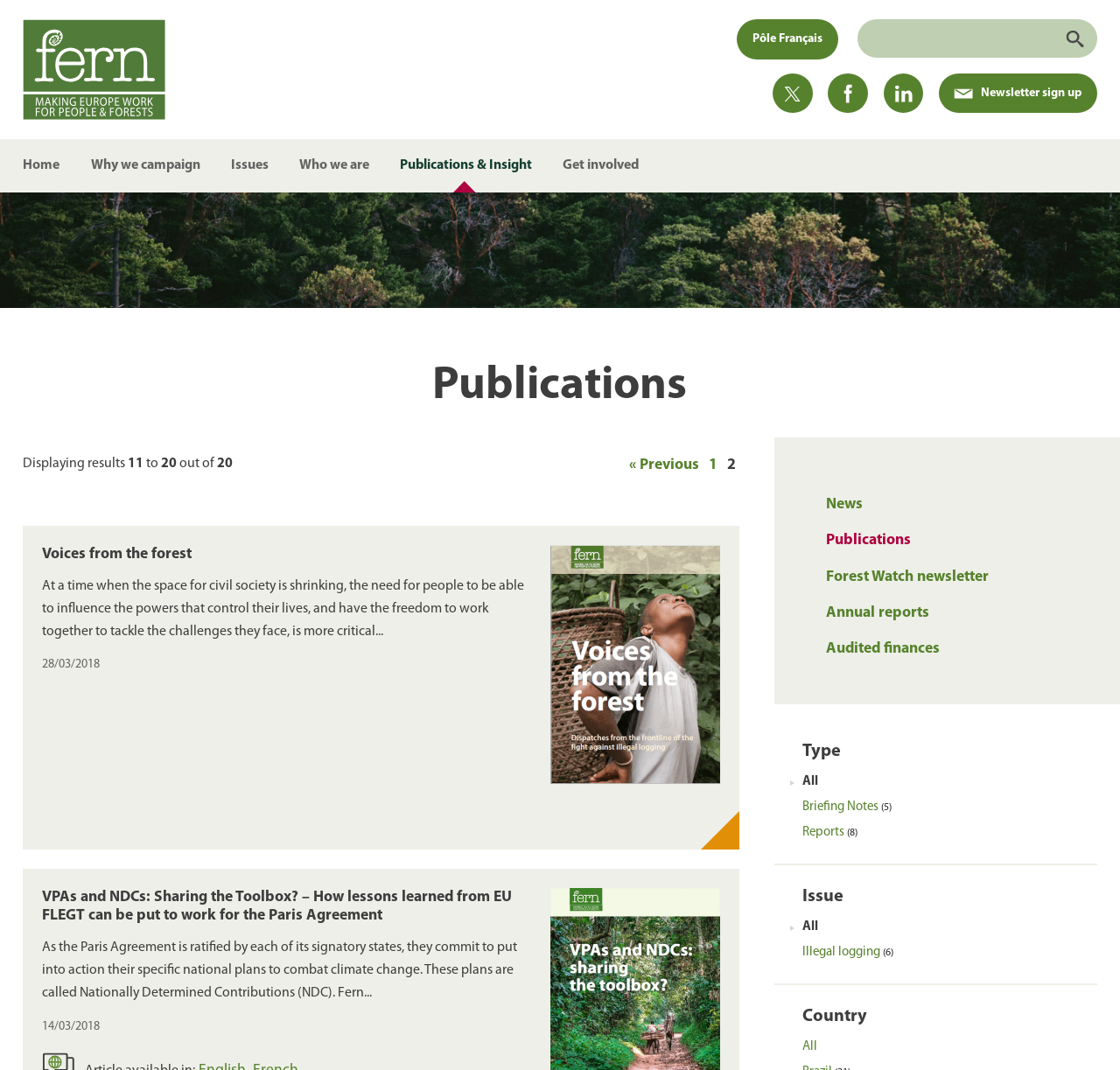Given the element description: "Twitter", predict the bounding box coordinates of this UI element. The coordinates must be four float numbers between 0 and 1, given as [left, top, right, bottom].

[0.69, 0.068, 0.725, 0.106]